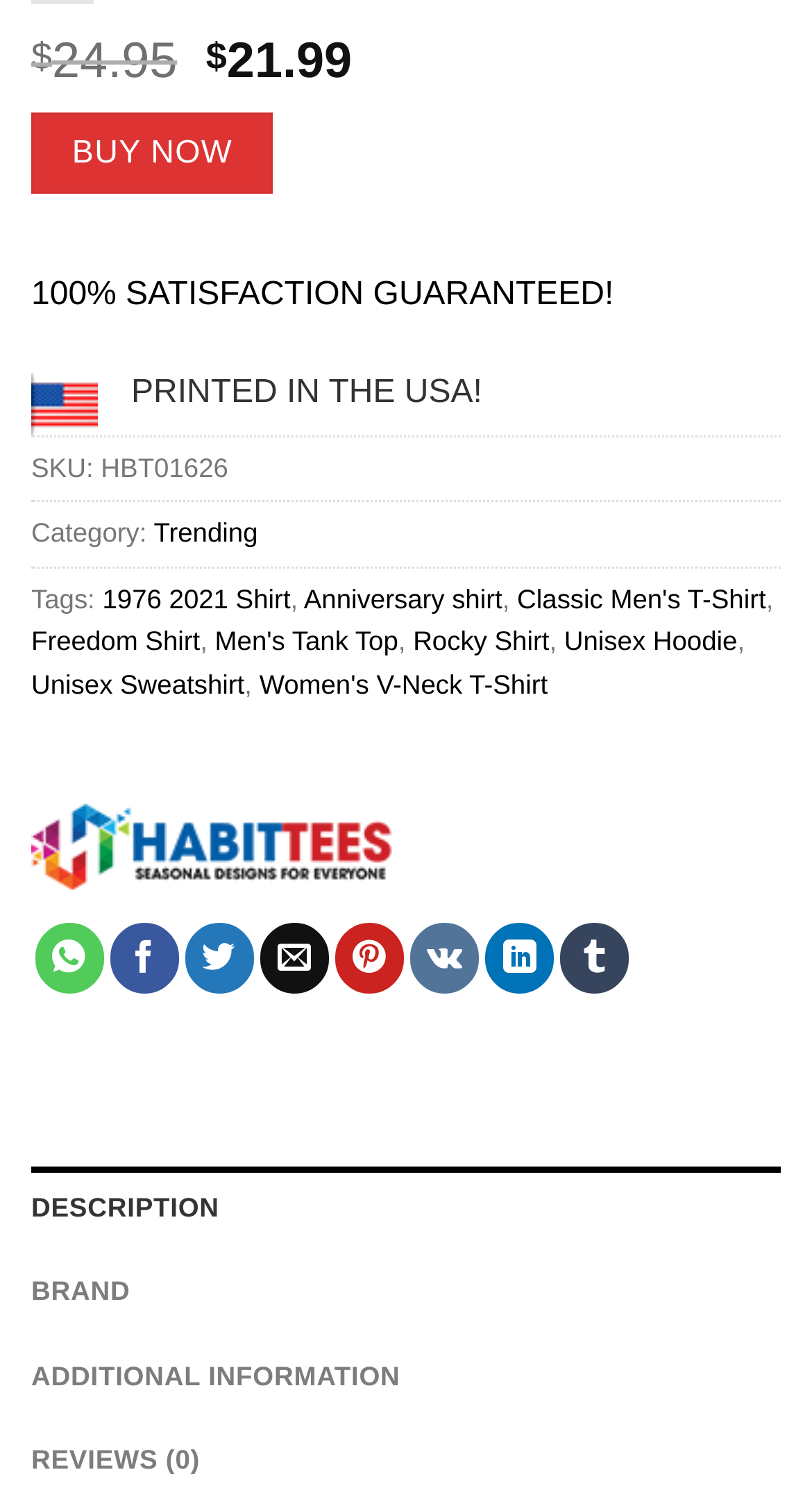Find the bounding box coordinates for the area that must be clicked to perform this action: "Click the 'DESCRIPTION' tab".

[0.038, 0.776, 0.962, 0.832]